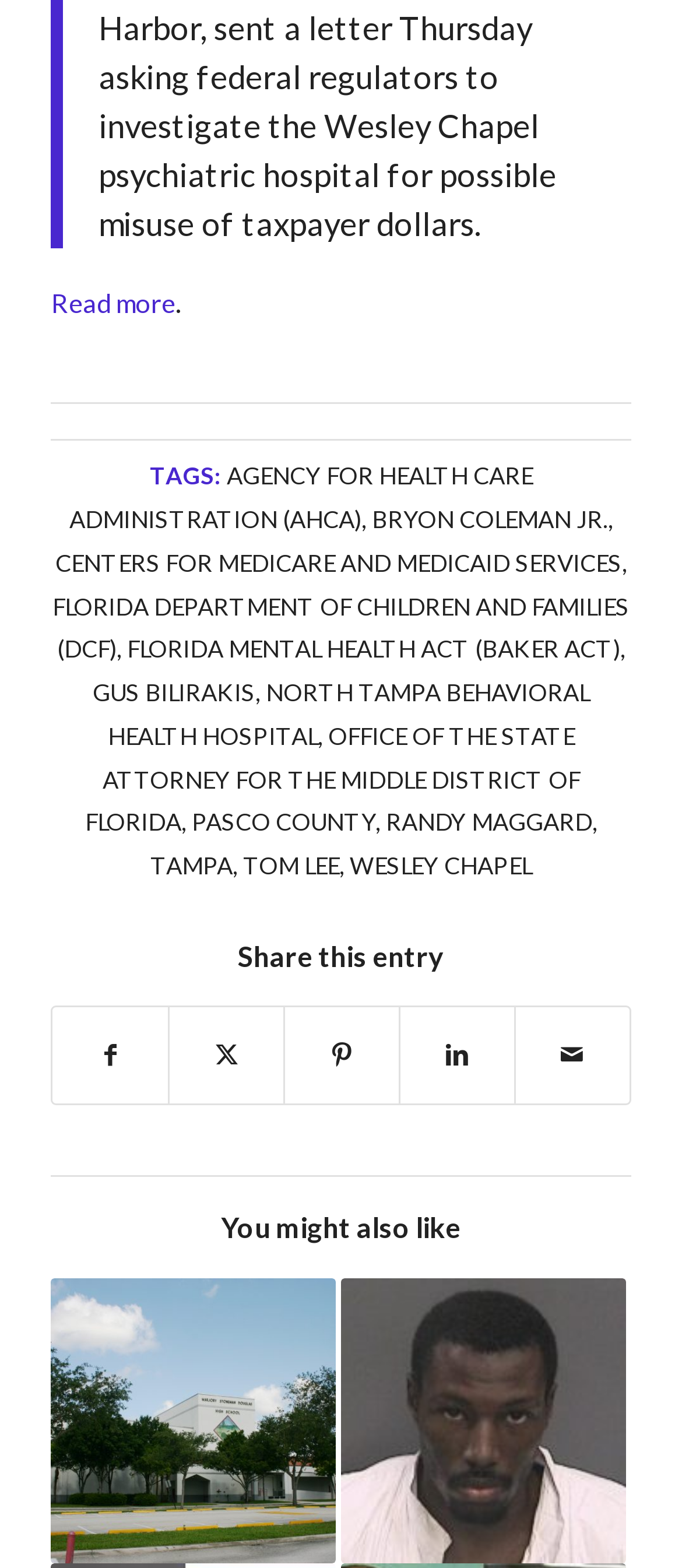Locate the bounding box coordinates of the element you need to click to accomplish the task described by this instruction: "Click on 'Read more'".

[0.075, 0.183, 0.257, 0.203]